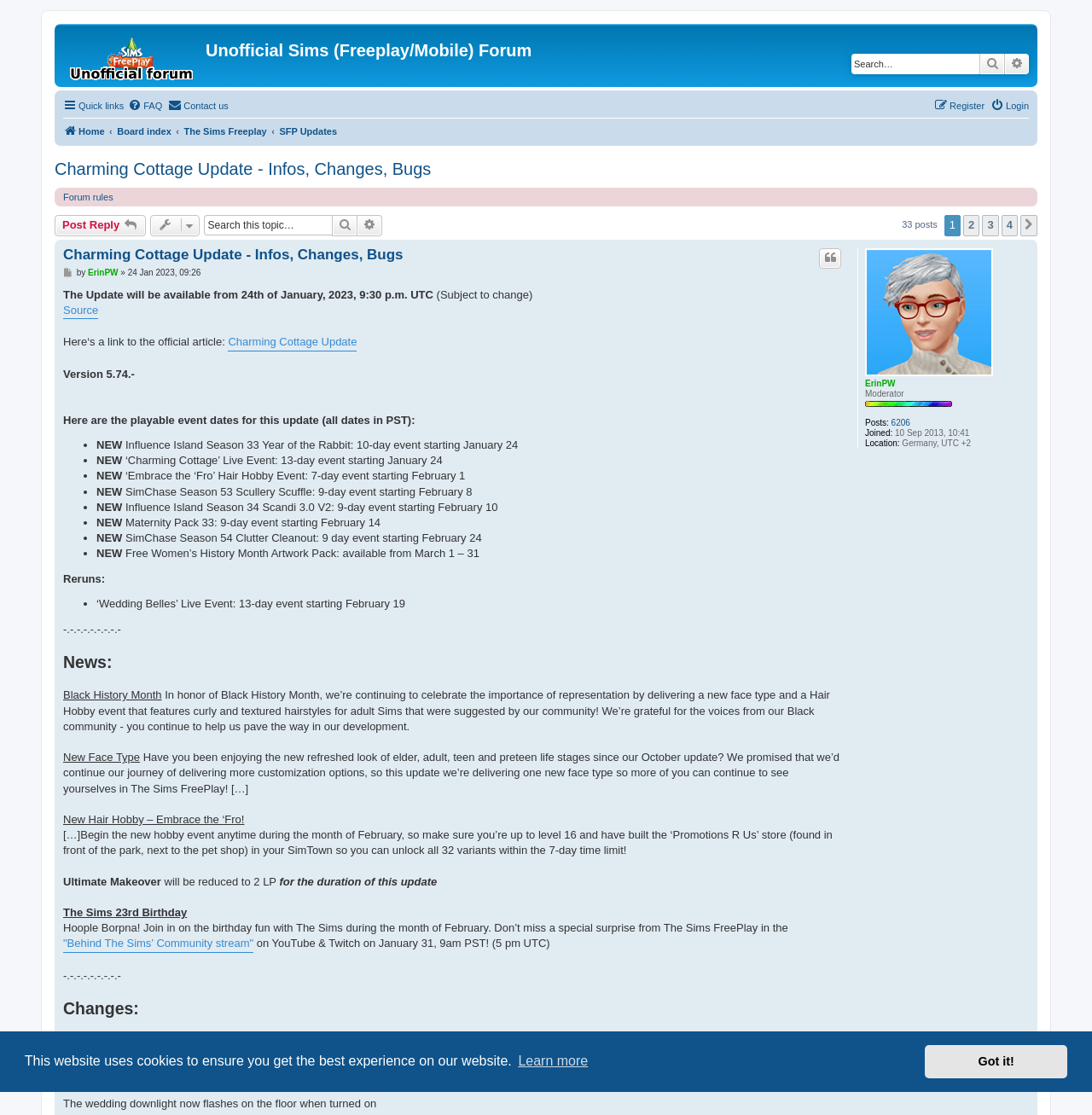How many pages are there in this topic?
Look at the screenshot and respond with one word or a short phrase.

4